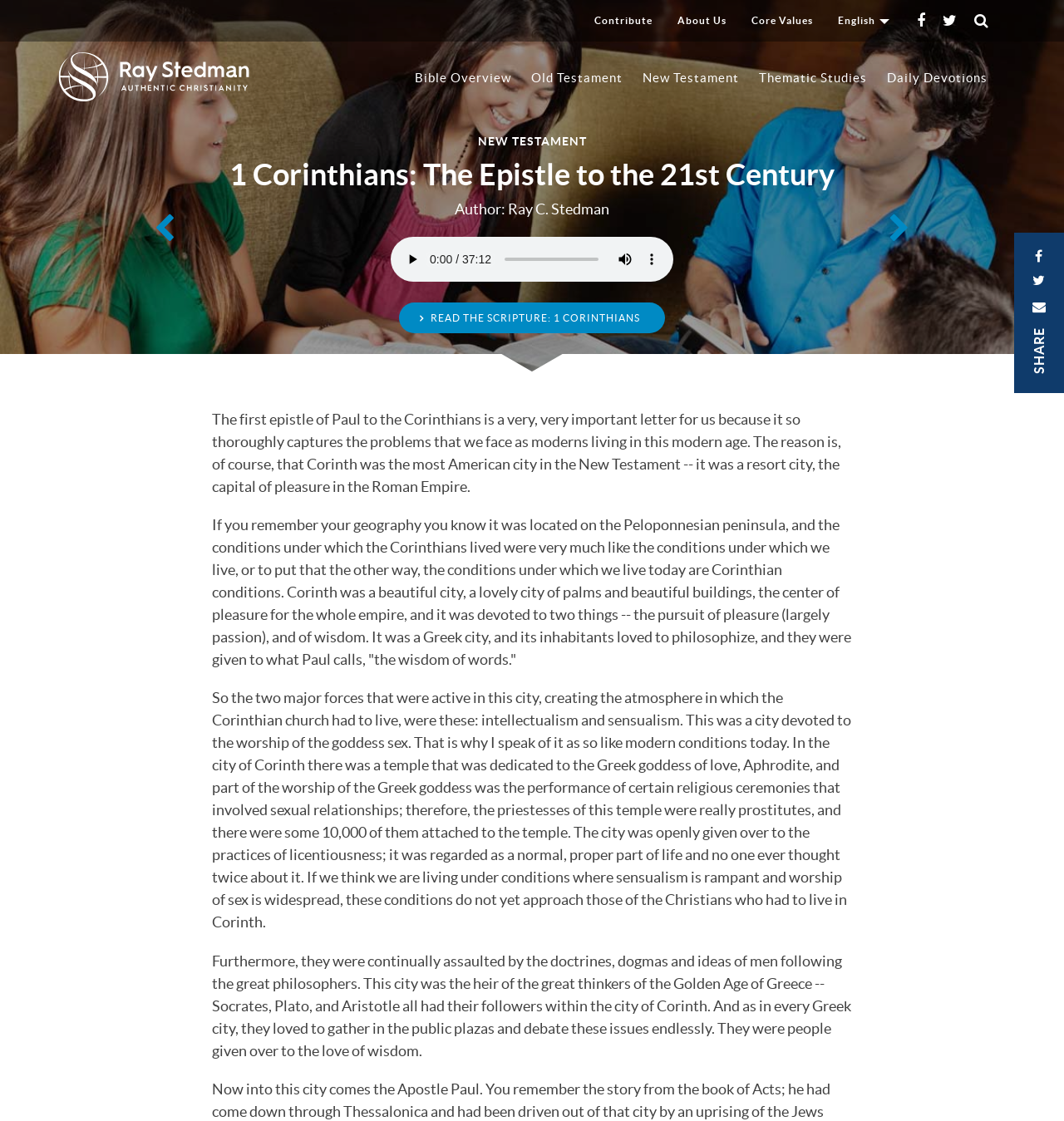Given the description "Read the Scripture: 1 Corinthians", determine the bounding box of the corresponding UI element.

[0.375, 0.27, 0.625, 0.297]